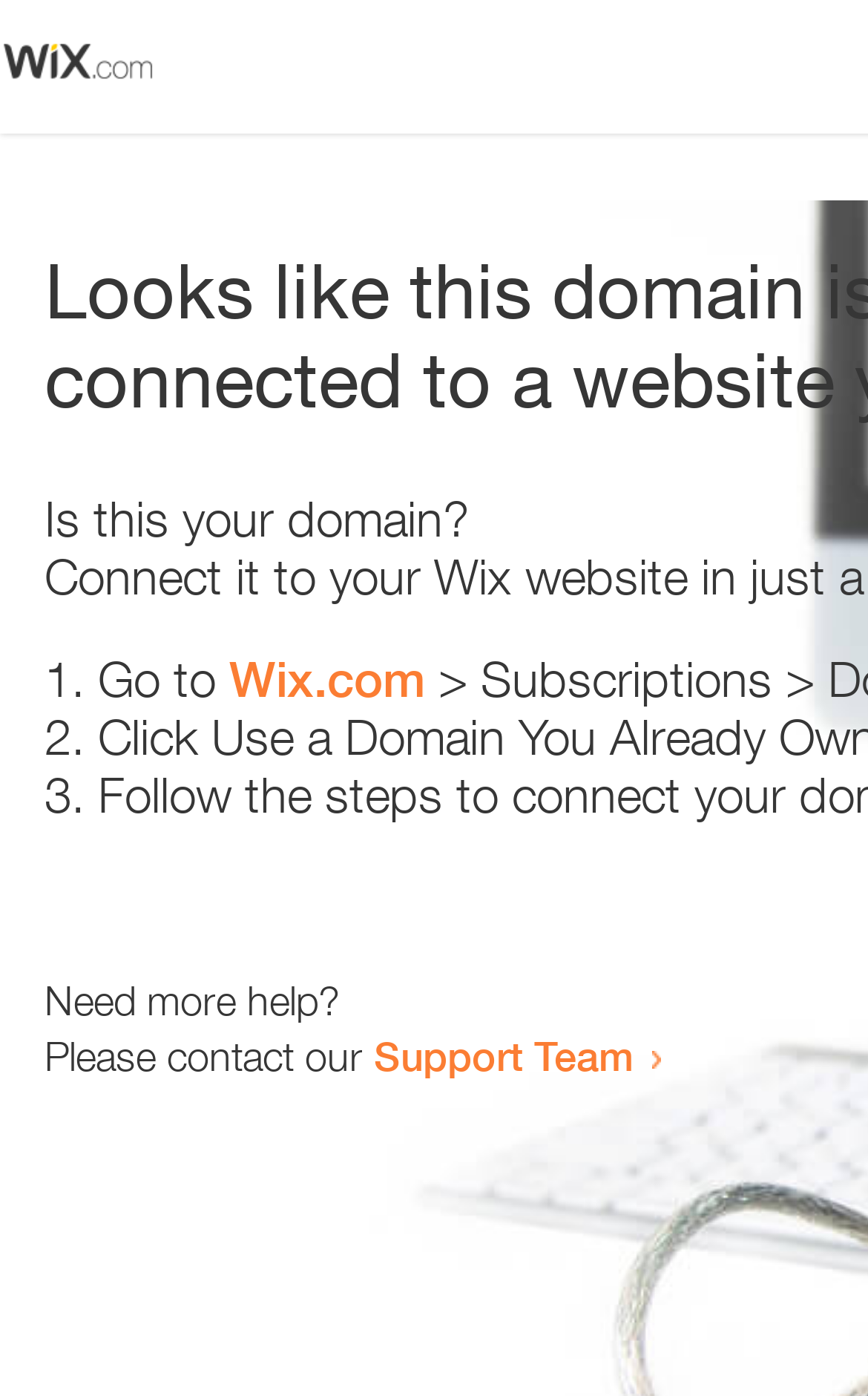From the given element description: "Wix.com", find the bounding box for the UI element. Provide the coordinates as four float numbers between 0 and 1, in the order [left, top, right, bottom].

[0.264, 0.466, 0.49, 0.507]